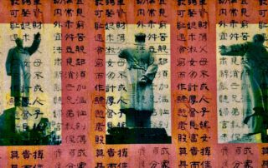Create a vivid and detailed description of the image.

This image features a striking photomontage that juxtaposes three statues of Mao Zedong against a vibrant background filled with Chinese characters. Each figure is depicted in a different pose, symbolizing authority and leadership, while the surrounding text suggests a commentary on historical or cultural narratives associated with Mao's legacy. The contrasting colors of the characters and the statues create a dynamic visual experience, emphasizing the interplay between text and imagery. This artwork exemplifies how montages can convey deeper meanings by combining diverse elements from visual culture, reflecting themes of identity, politics, and history.